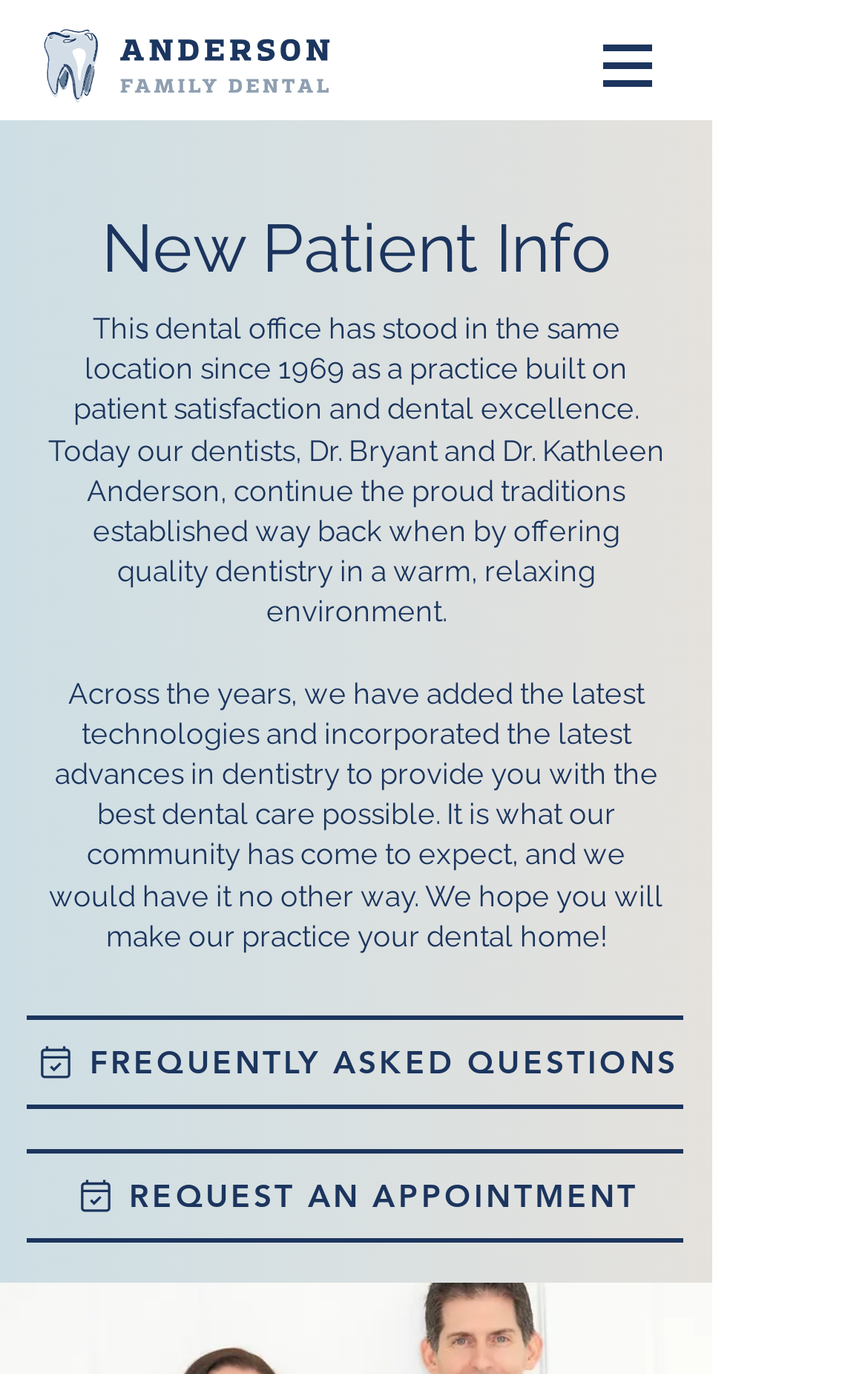Identify the bounding box of the HTML element described here: "REQUEST AN APPOINTMENT". Provide the coordinates as four float numbers between 0 and 1: [left, top, right, bottom].

[0.031, 0.836, 0.787, 0.904]